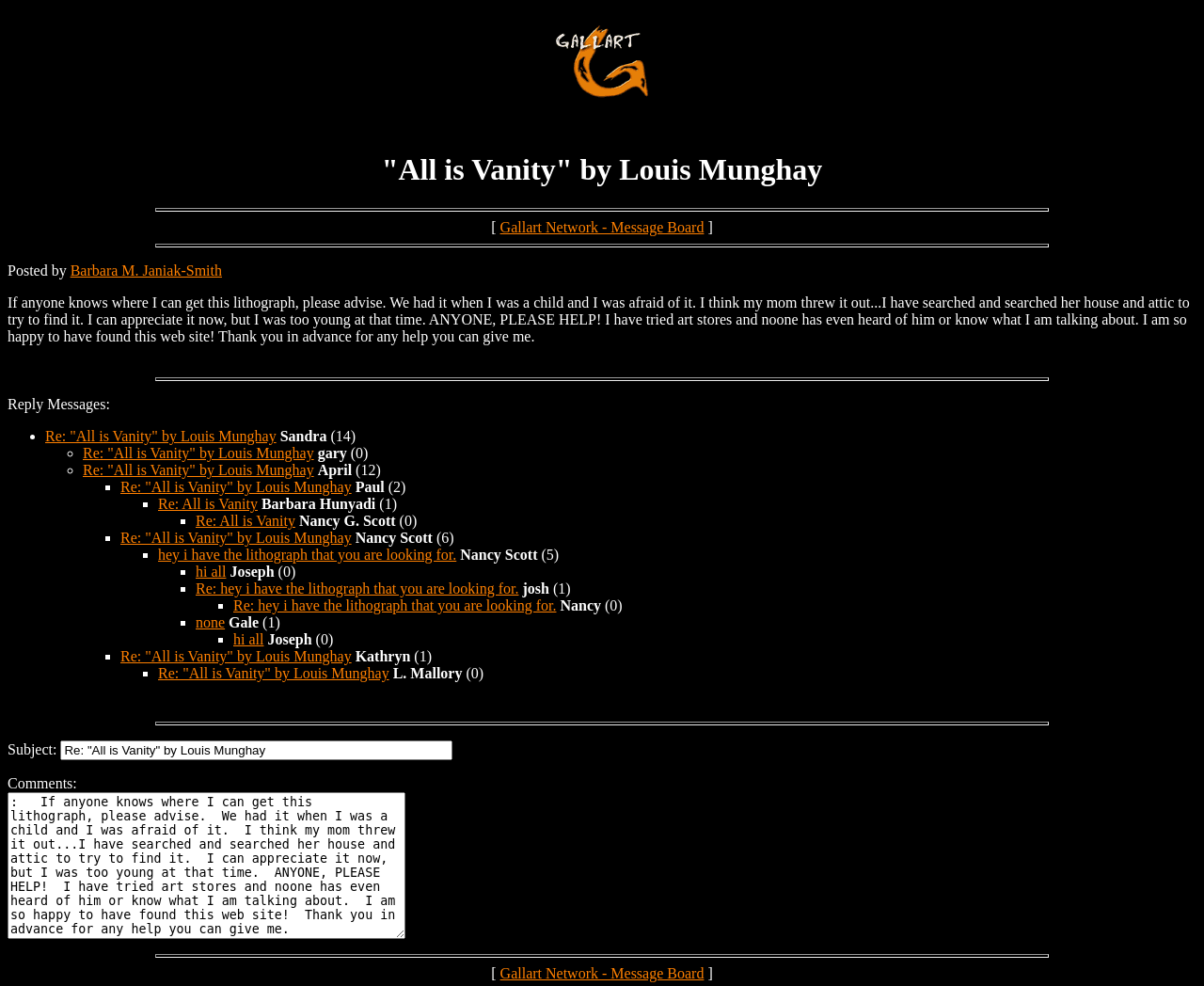What is the title of the artwork?
Look at the image and answer the question using a single word or phrase.

All is Vanity